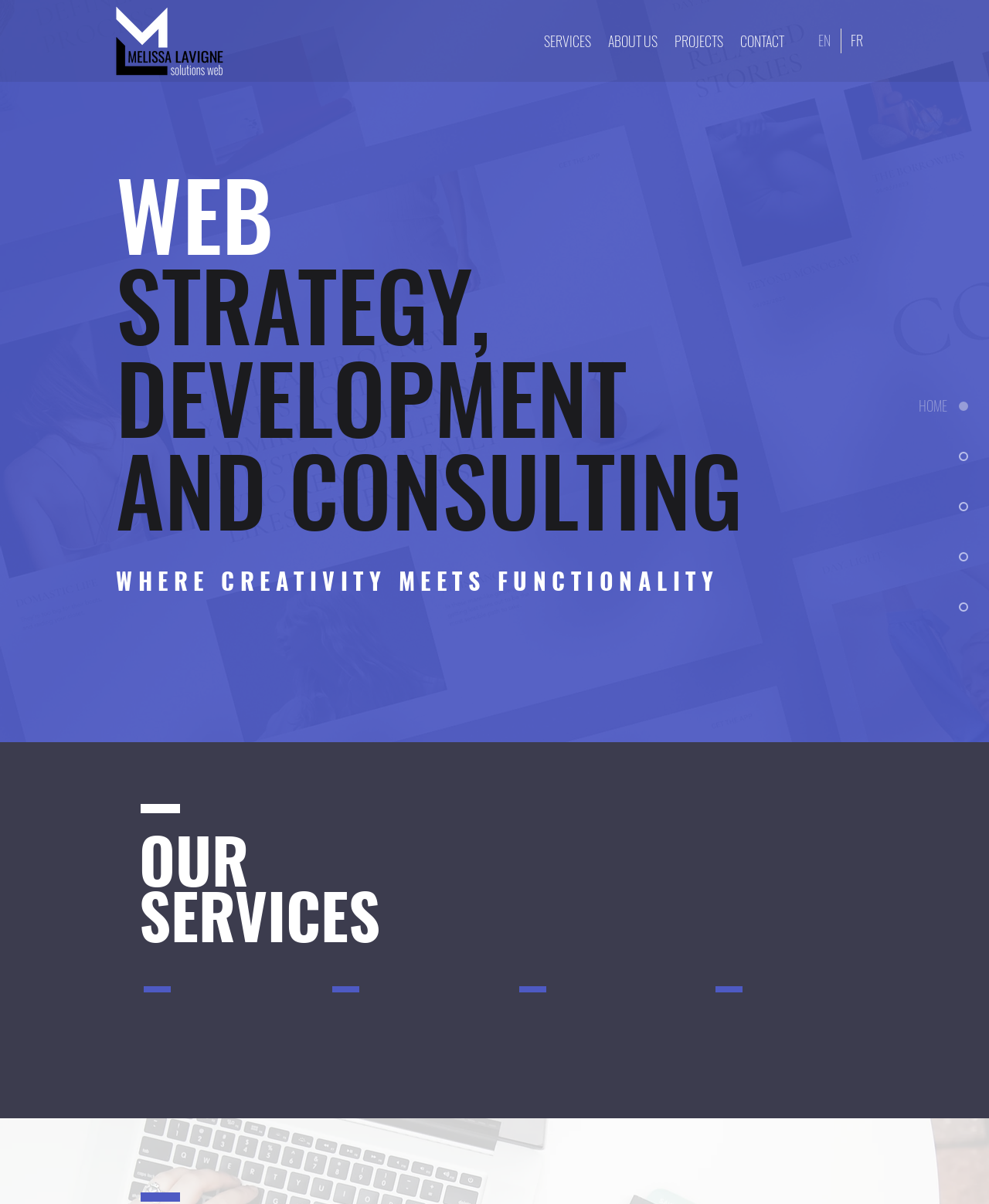Find the bounding box coordinates of the area to click in order to follow the instruction: "Search for specific information".

None